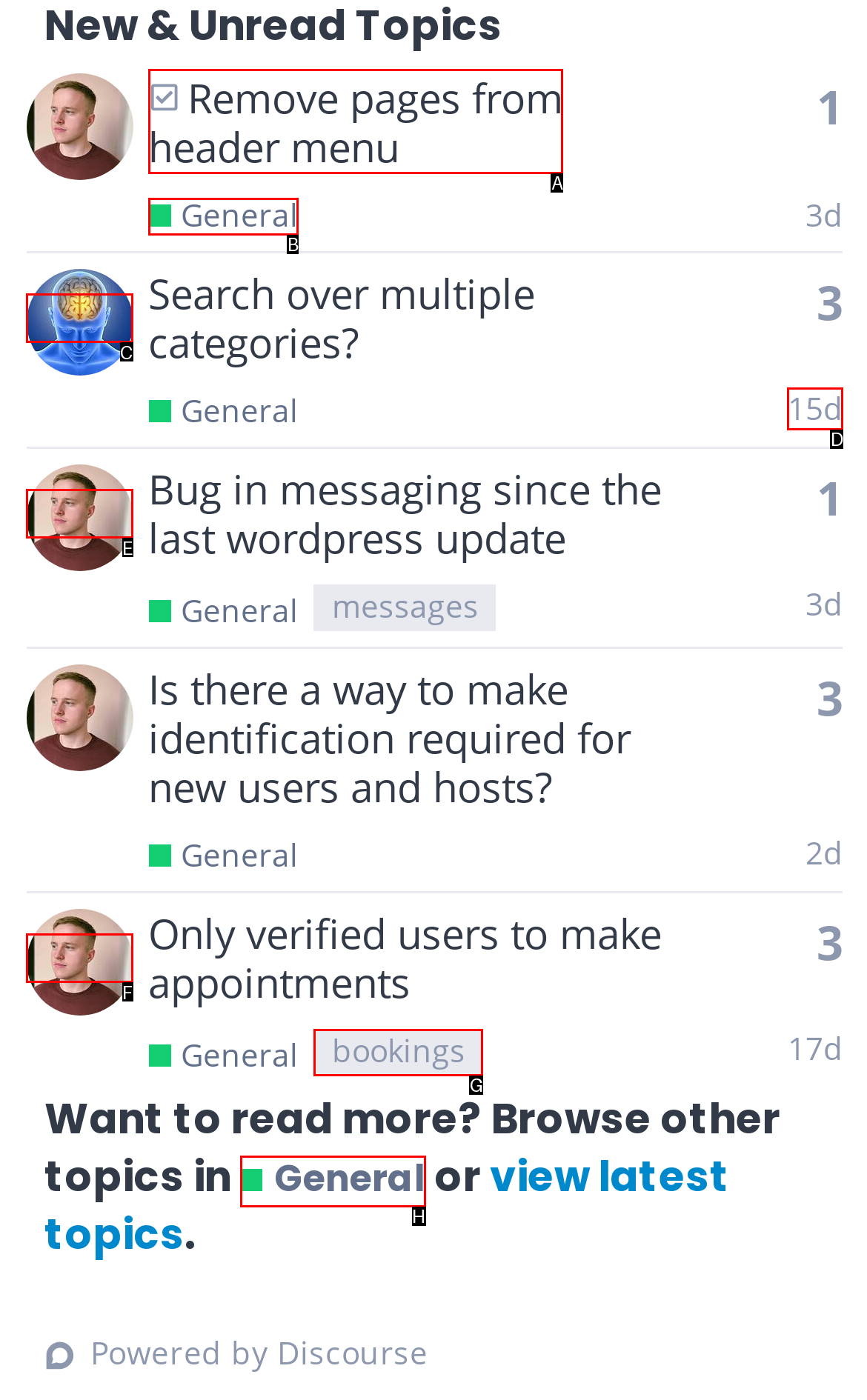Determine which option matches the description: Remove pages from header menu. Answer using the letter of the option.

A